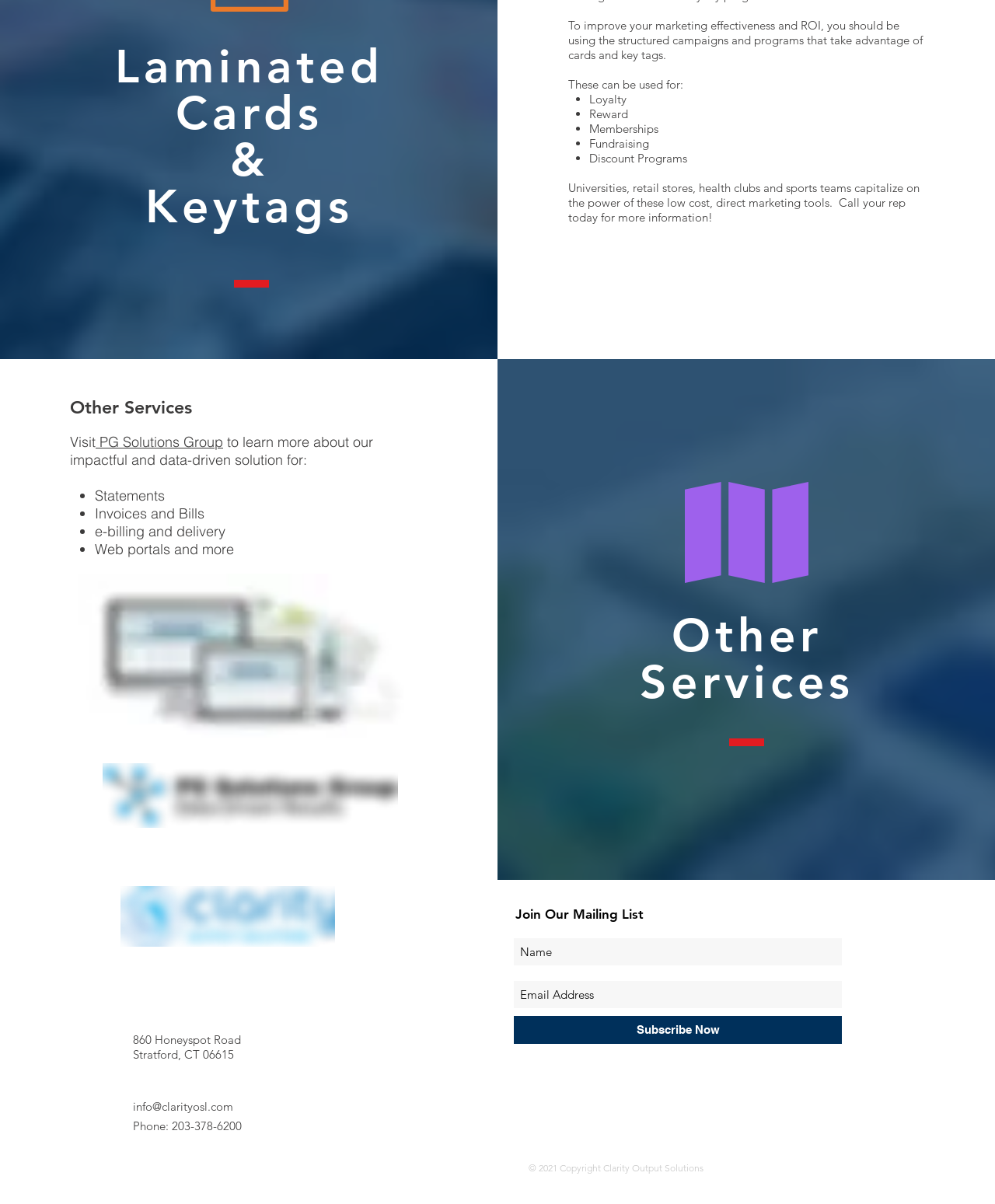What other services does PG Solutions Group offer?
Please ensure your answer to the question is detailed and covers all necessary aspects.

The link 'PG Solutions Group' is associated with a list of services, including Statements, Invoices and Bills, e-billing and delivery, and Web portals, indicating that these are other services offered by the company.